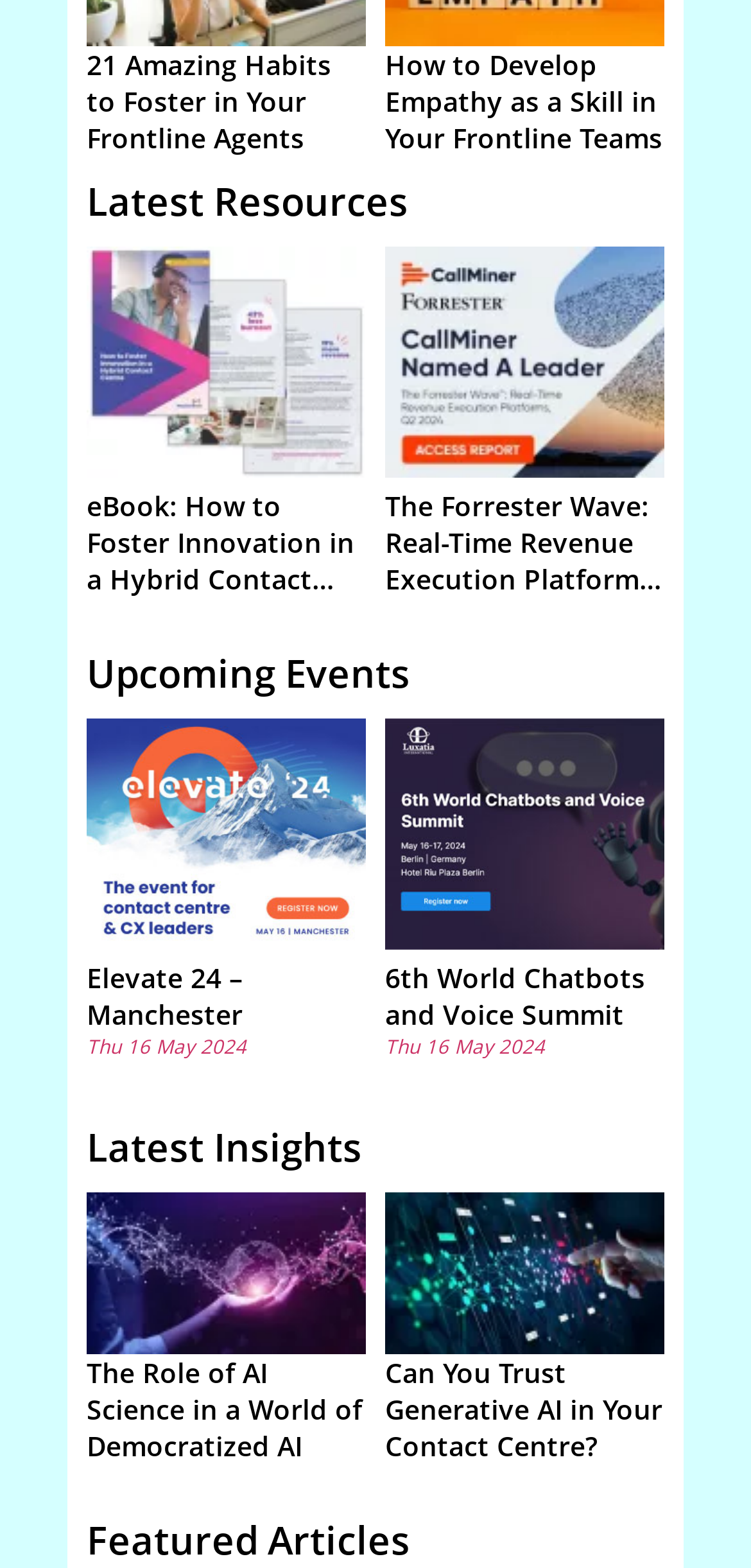What is the category of the link '21 Amazing Habits to Foster in Your Frontline Agents'?
From the details in the image, answer the question comprehensively.

I looked at the link '21 Amazing Habits to Foster in Your Frontline Agents' and found that it is categorized under 'Latest Resources'.